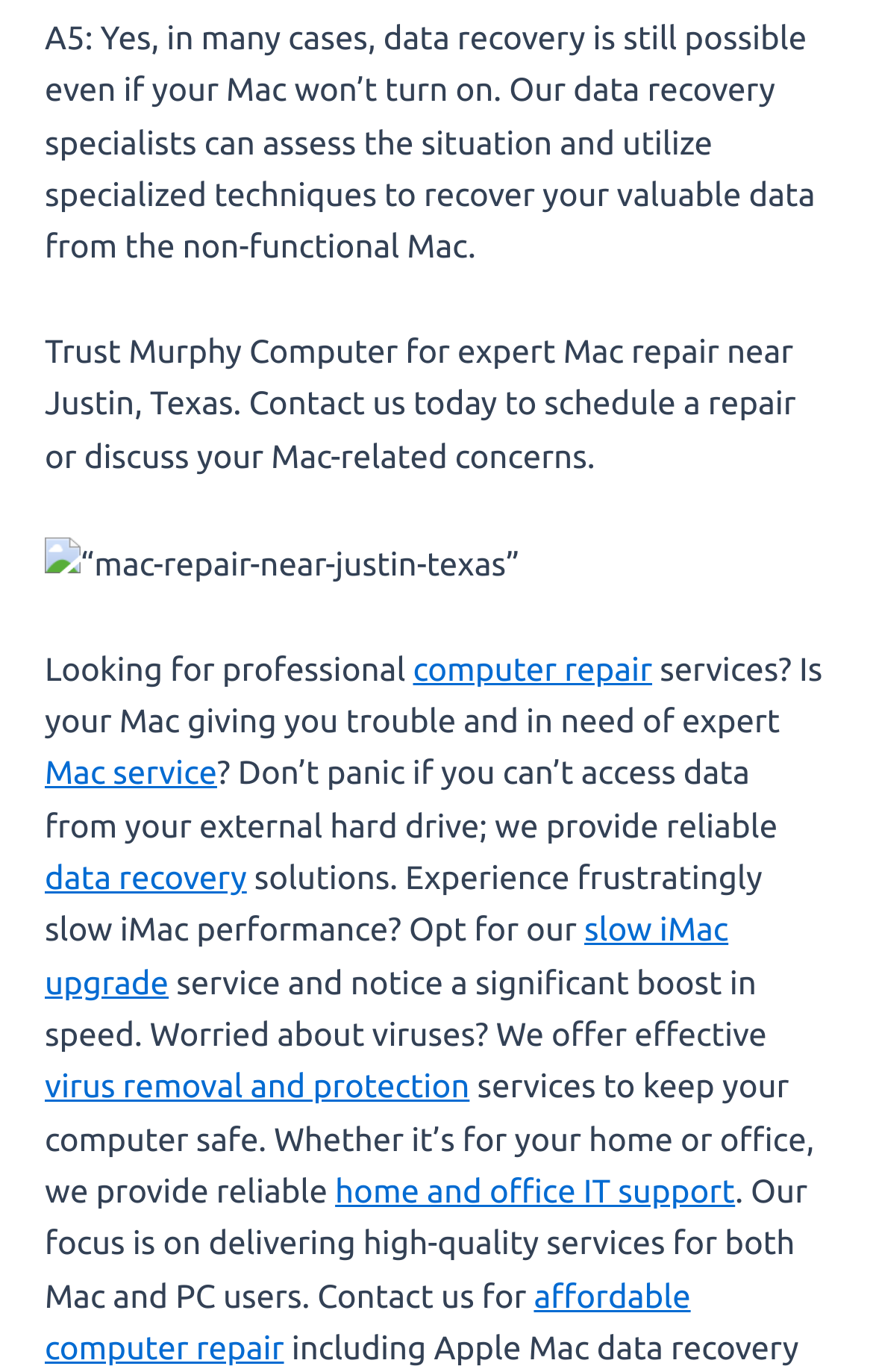Please determine the bounding box coordinates for the element with the description: "slow iMac upgrade".

[0.051, 0.663, 0.834, 0.729]